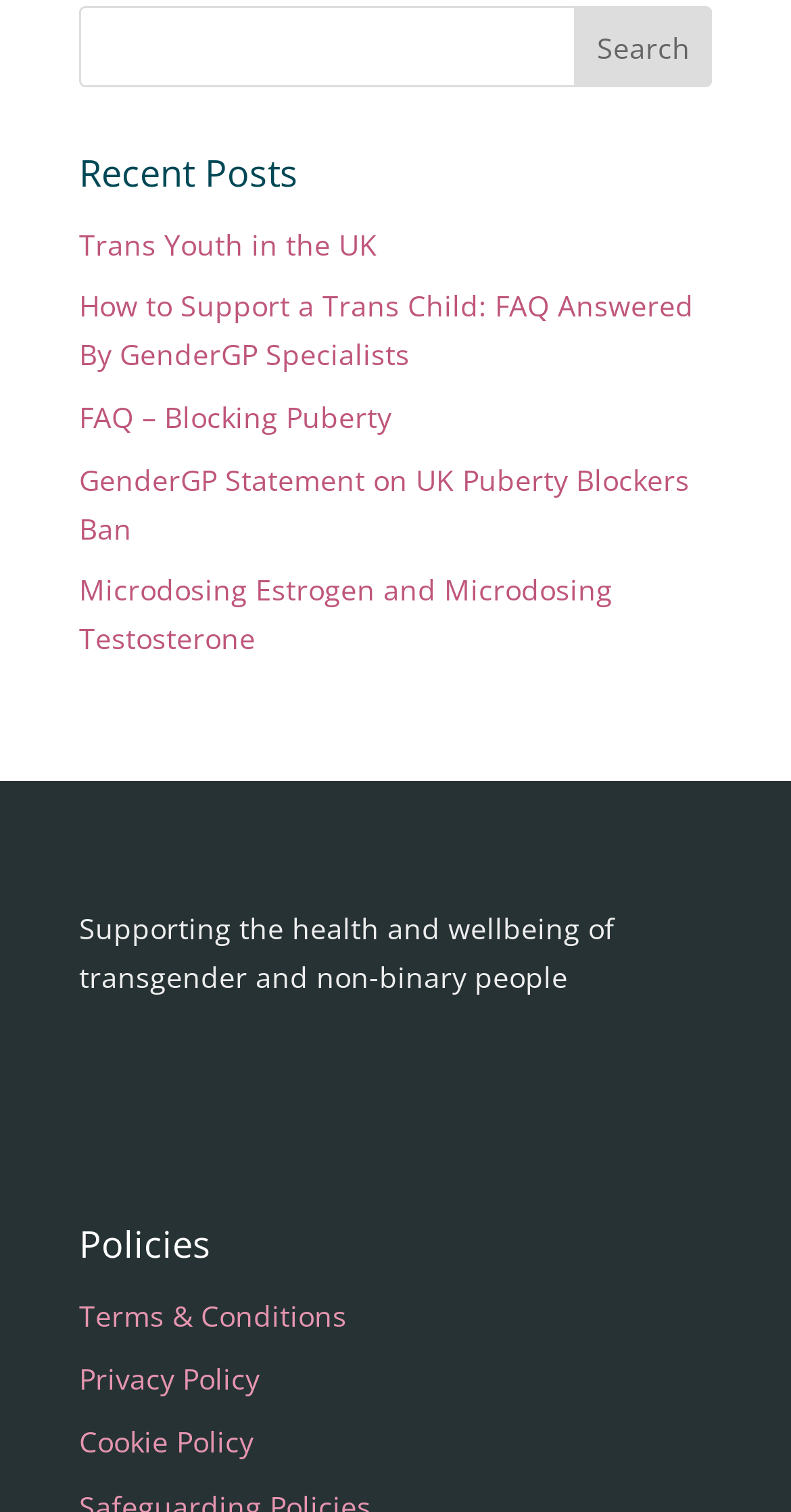Determine the bounding box coordinates of the area to click in order to meet this instruction: "Search for something".

[0.1, 0.005, 0.9, 0.058]